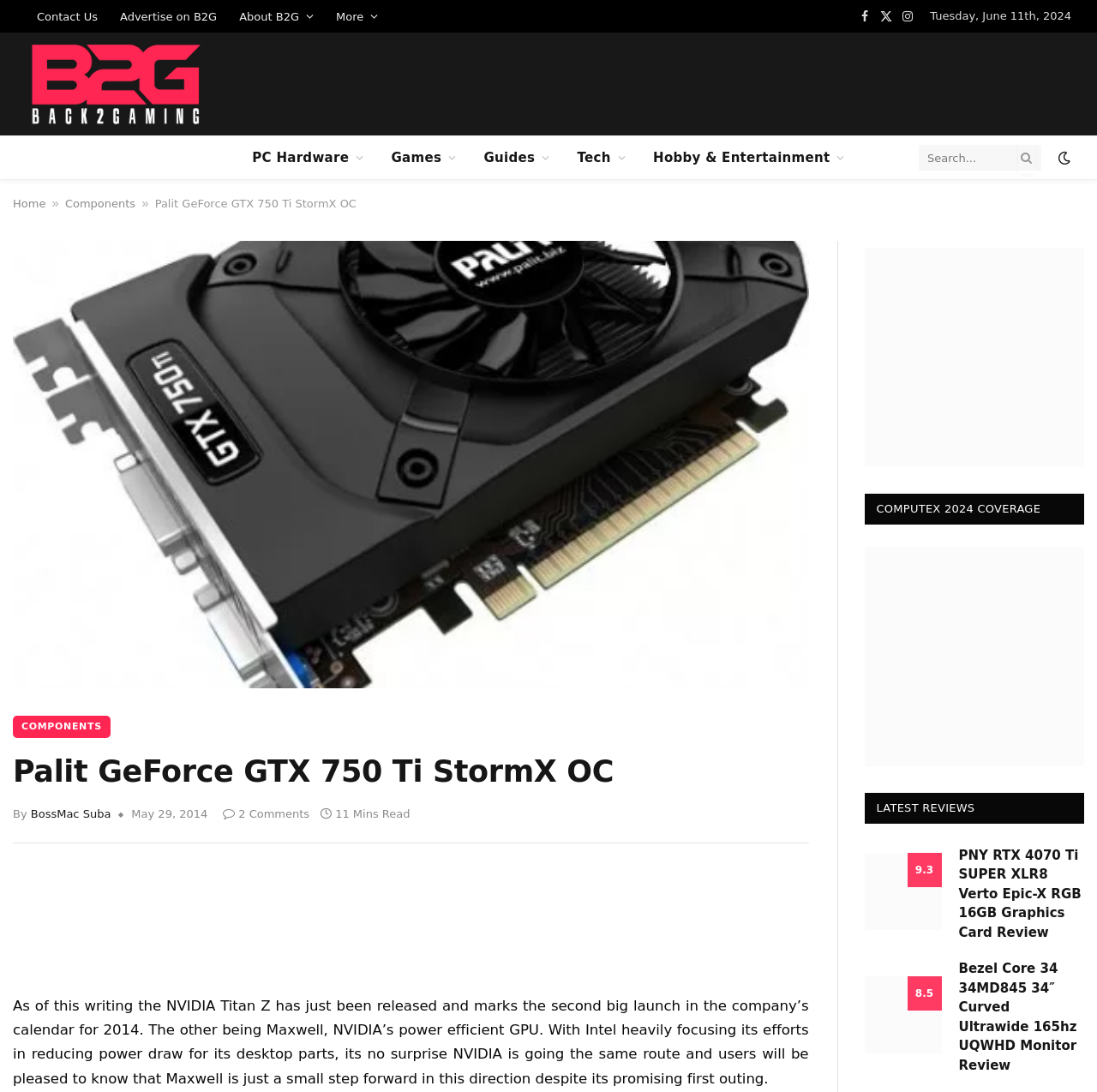Find the bounding box coordinates of the element you need to click on to perform this action: 'View the PNY RTX 4070 Ti SUPER XLR8 Verto Epic-X RGB 16GB Graphics Card Review'. The coordinates should be represented by four float values between 0 and 1, in the format [left, top, right, bottom].

[0.874, 0.776, 0.986, 0.861]